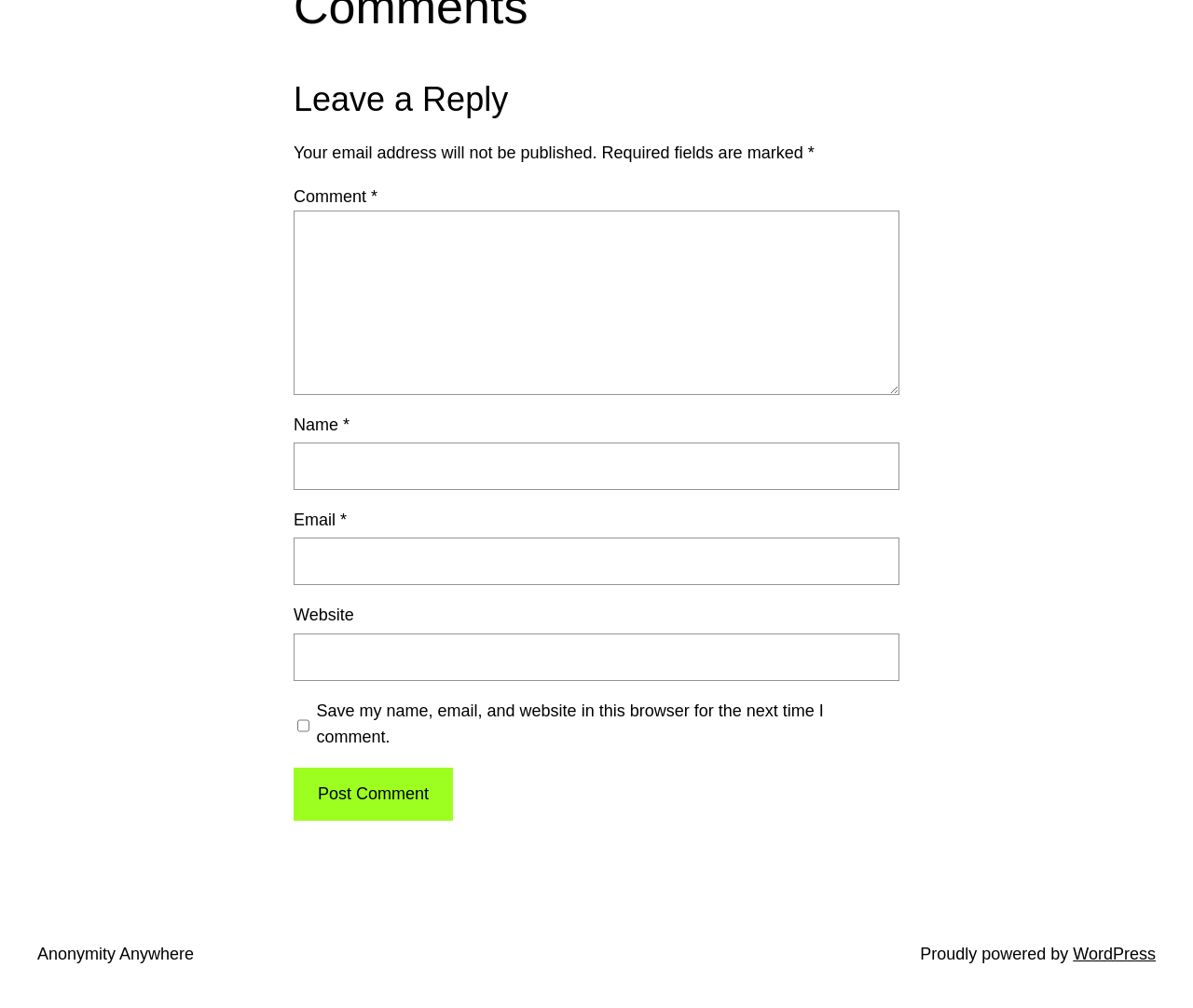What is the purpose of the textboxes?
Please provide a single word or phrase as your answer based on the image.

To input comment information